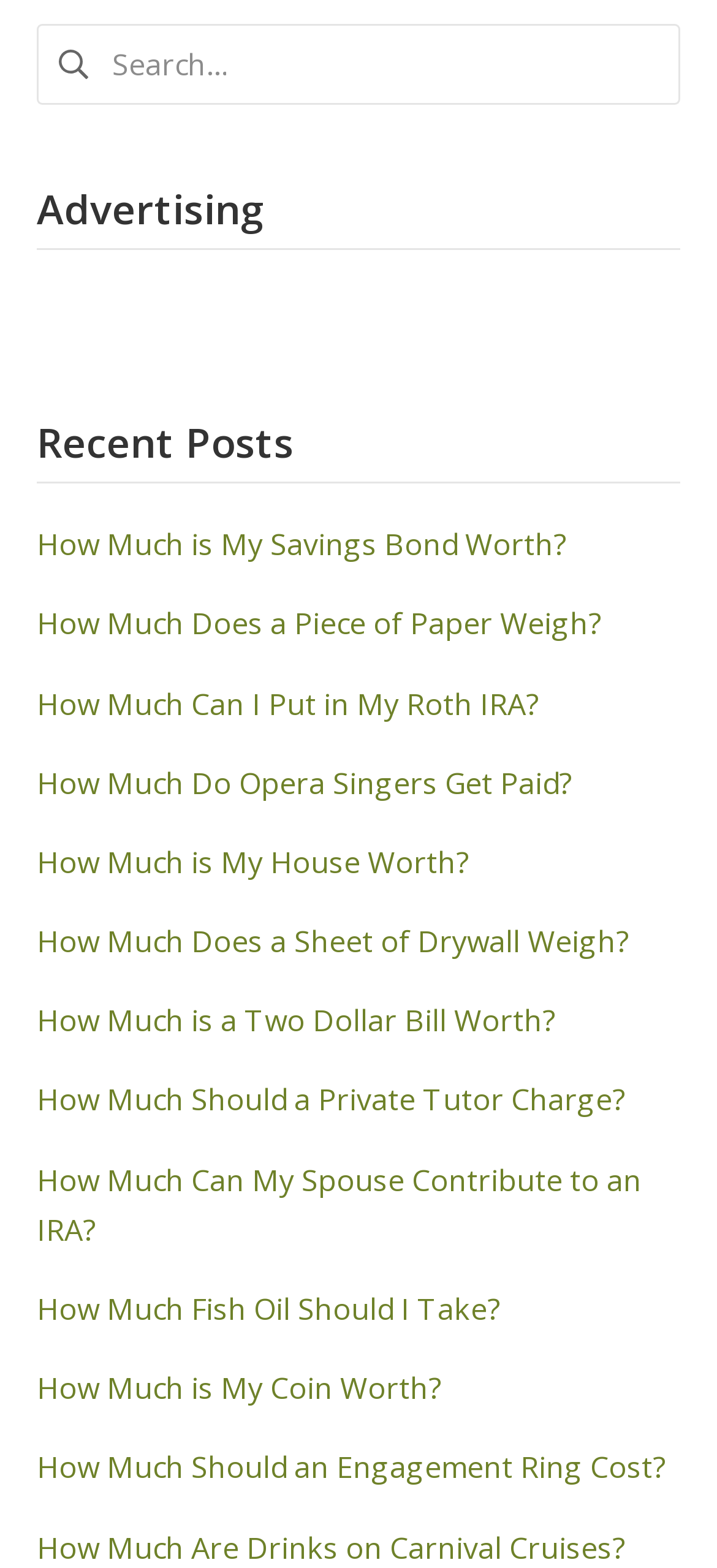Please provide the bounding box coordinates for the element that needs to be clicked to perform the following instruction: "Check 'How Much is My House Worth?'". The coordinates should be given as four float numbers between 0 and 1, i.e., [left, top, right, bottom].

[0.051, 0.537, 0.654, 0.563]